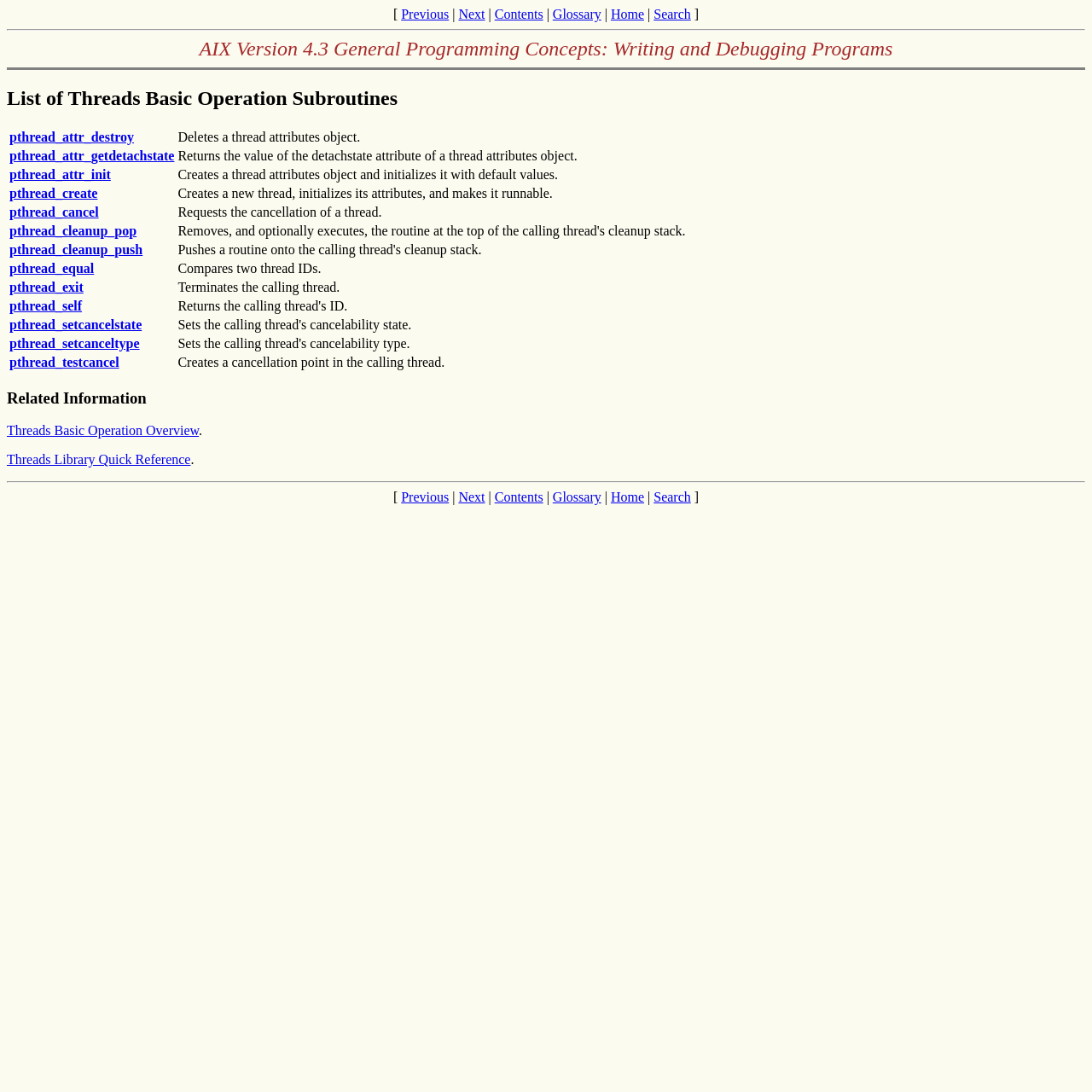Please specify the bounding box coordinates of the element that should be clicked to execute the given instruction: 'Go to the 'Threads Basic Operation Overview' page'. Ensure the coordinates are four float numbers between 0 and 1, expressed as [left, top, right, bottom].

[0.006, 0.388, 0.182, 0.401]